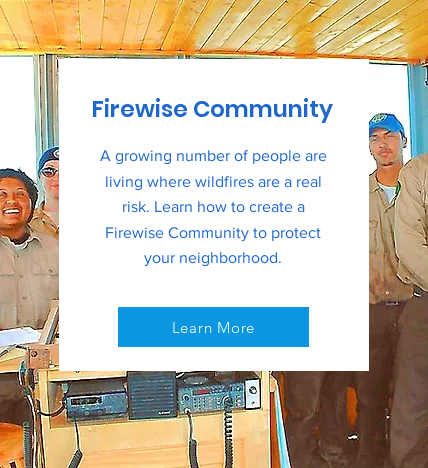Using details from the image, please answer the following question comprehensively:
What is the call-to-action button labeled in the image?

The design of the image includes a prominent call-to-action button labeled 'Learn More', inviting further exploration of ways to protect homes from wildfire threats and encouraging viewers to learn about creating a Firewise Community.